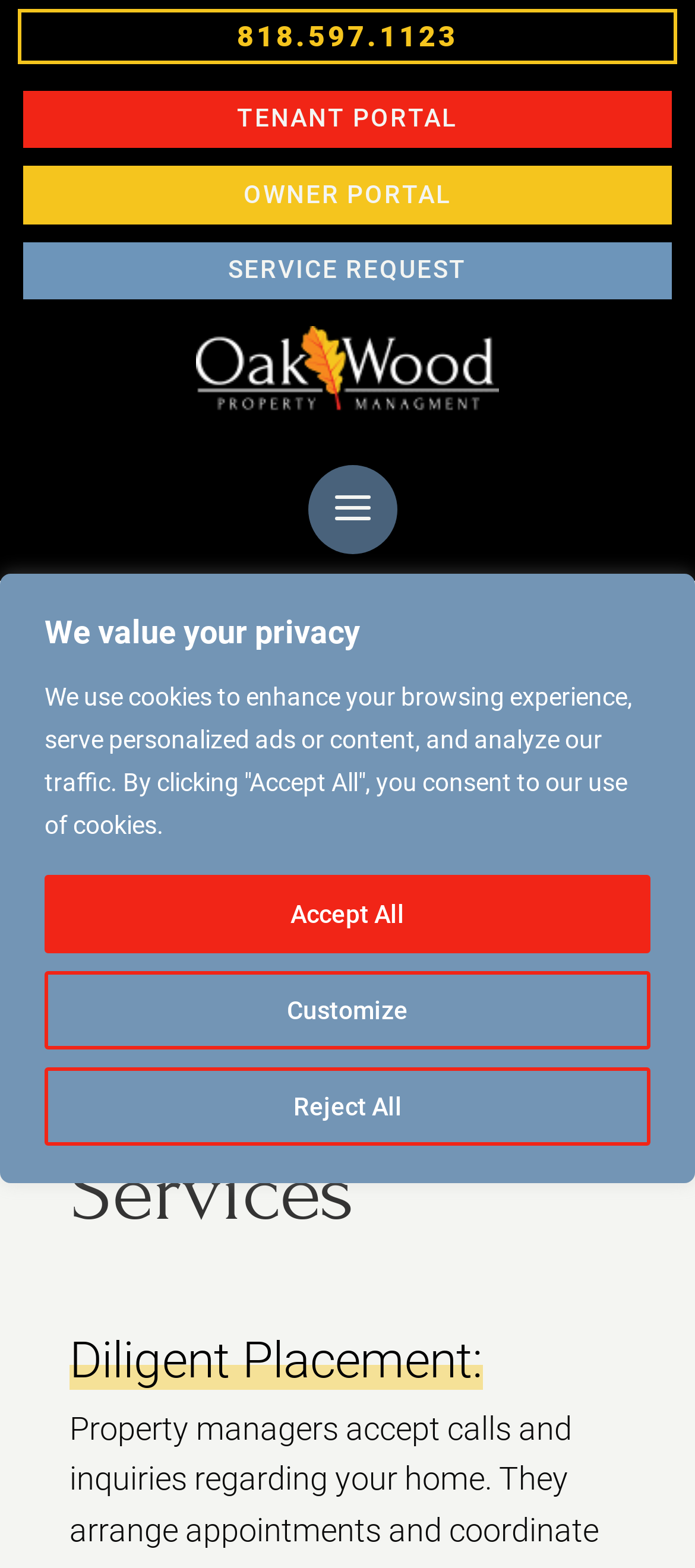Can you specify the bounding box coordinates for the region that should be clicked to fulfill this instruction: "Click the 'Contact' link".

None